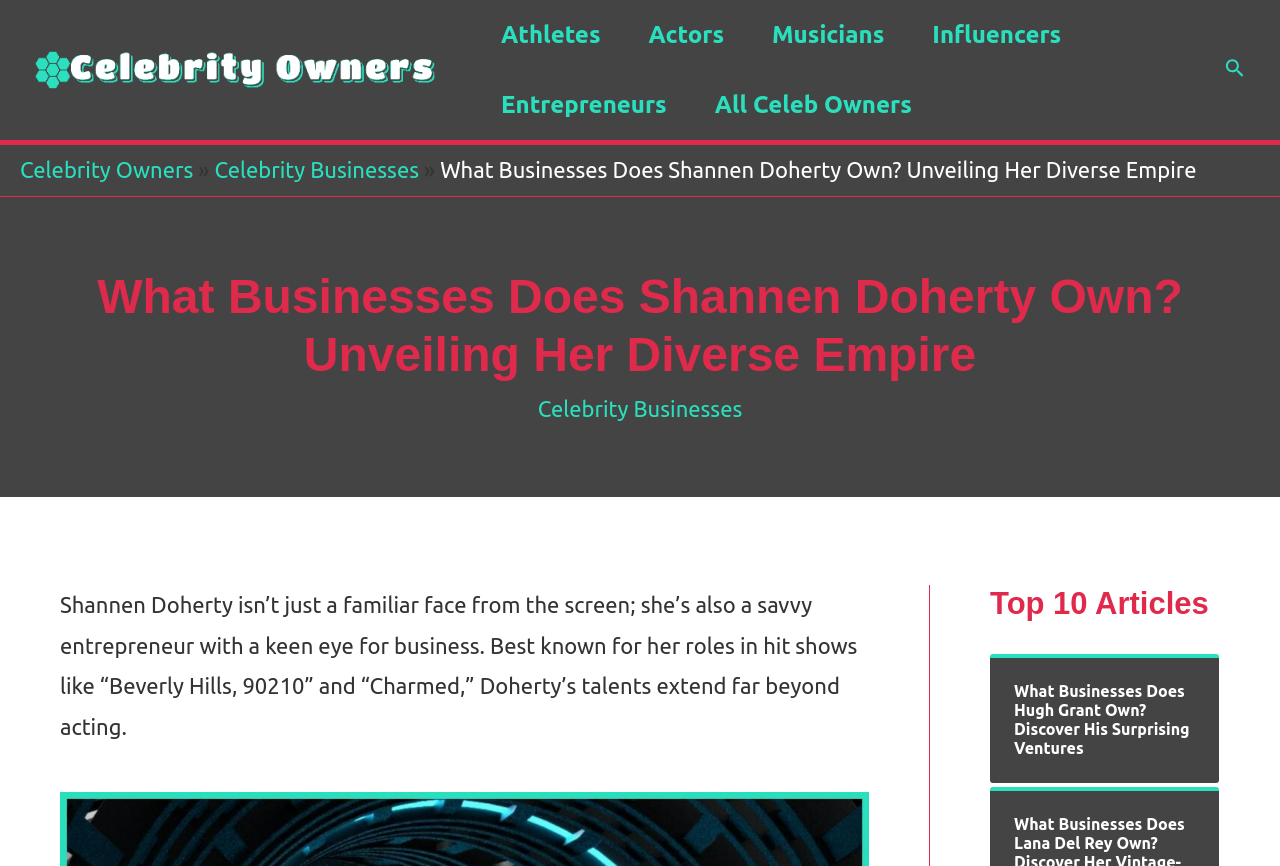Please identify the bounding box coordinates of the element's region that needs to be clicked to fulfill the following instruction: "Explore Shannen Doherty's business portfolio". The bounding box coordinates should consist of four float numbers between 0 and 1, i.e., [left, top, right, bottom].

[0.067, 0.31, 0.933, 0.443]